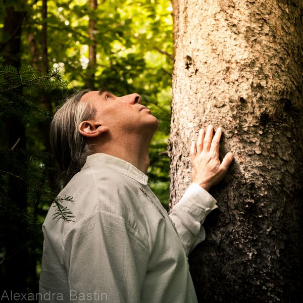What is the man touching?
Could you give a comprehensive explanation in response to this question?

The man is gently placing his hand against the textured bark of a tree, which conveys a sense of connection and respect for the natural world.